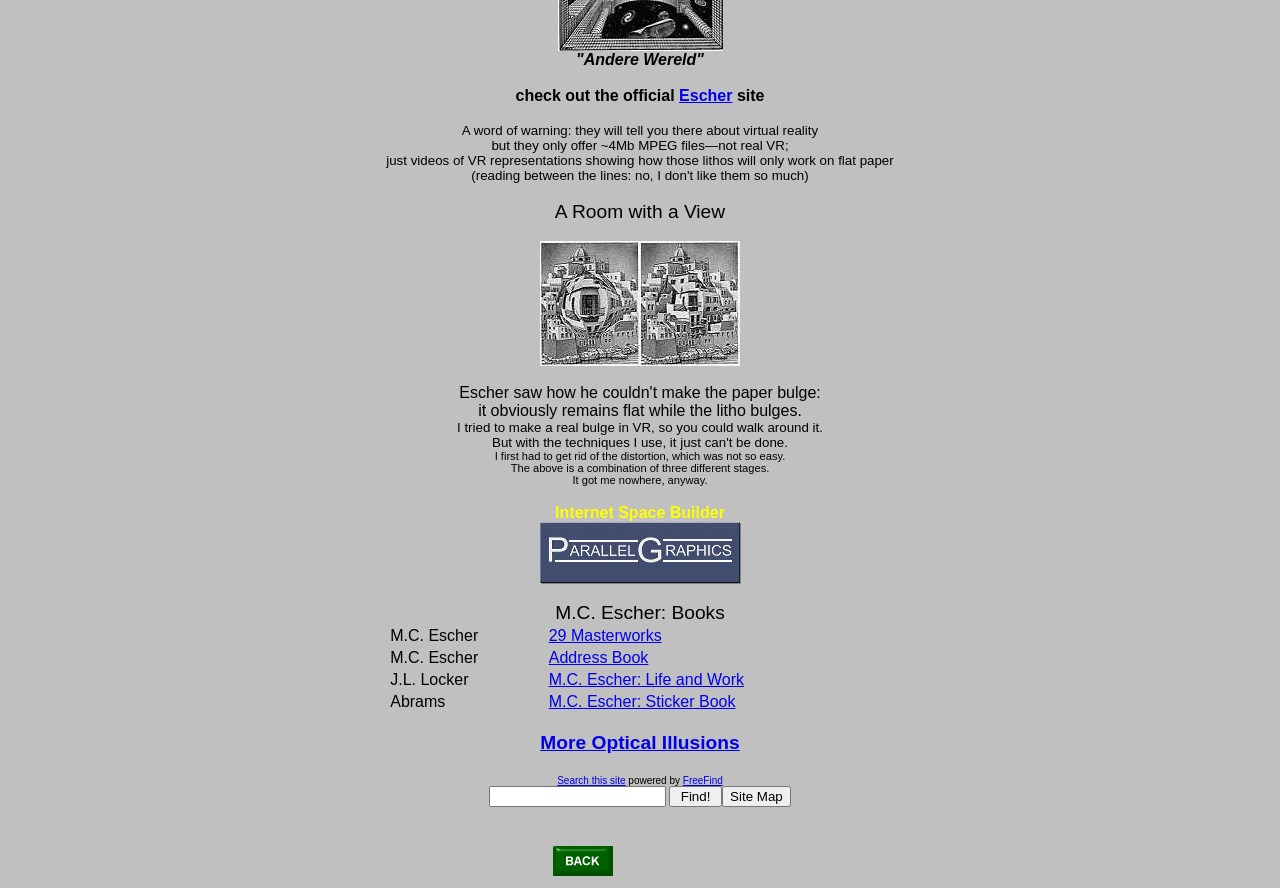Determine the bounding box coordinates of the region to click in order to accomplish the following instruction: "search this site". Provide the coordinates as four float numbers between 0 and 1, specifically [left, top, right, bottom].

[0.435, 0.873, 0.489, 0.885]